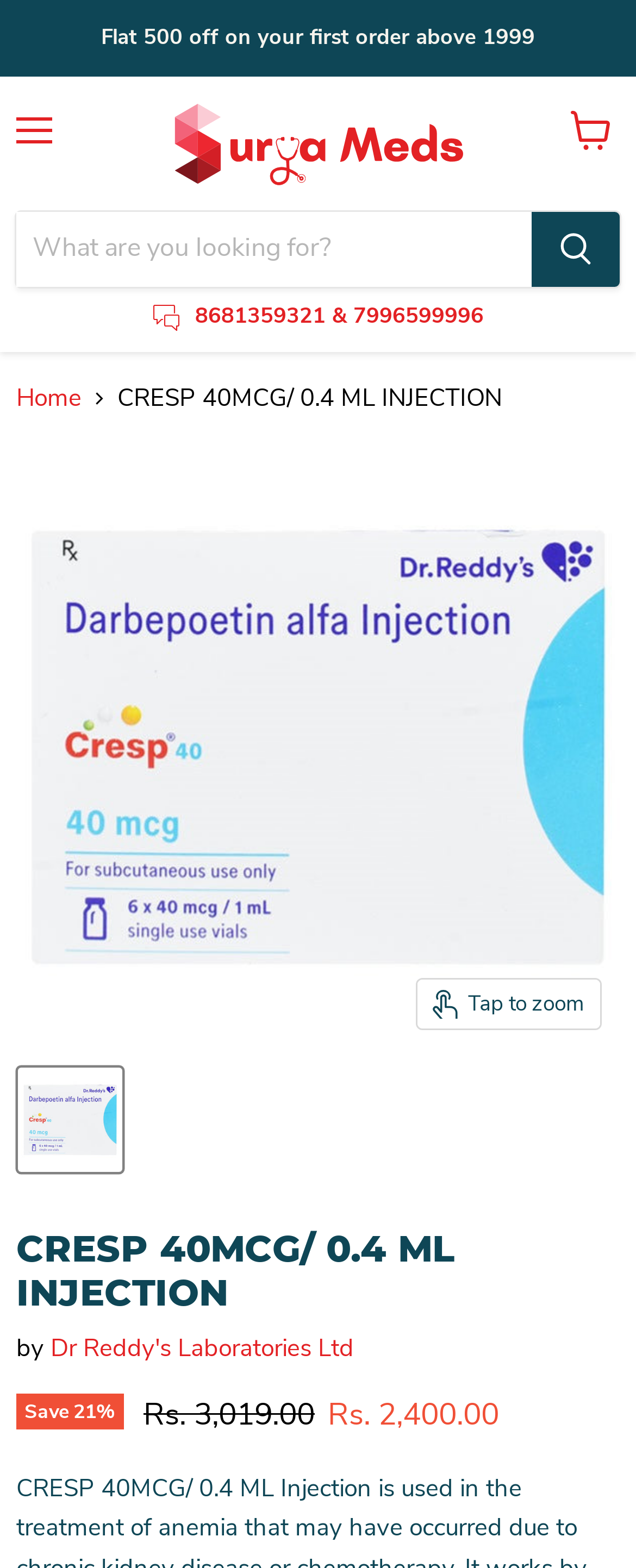Can you find the bounding box coordinates for the element to click on to achieve the instruction: "Click on the menu"?

[0.0, 0.059, 0.108, 0.107]